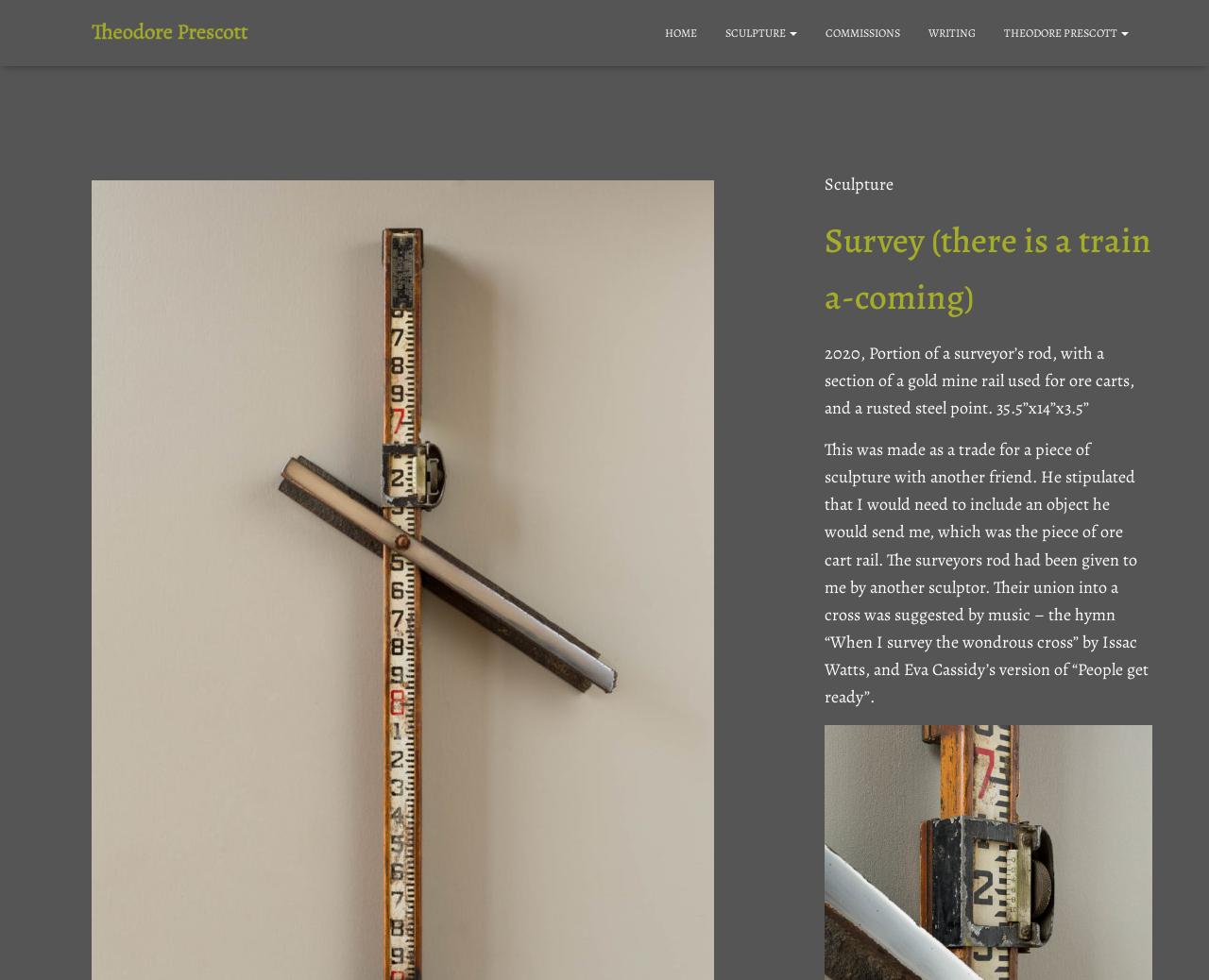Identify the bounding box of the UI element described as follows: "title="Theodore Prescott"". Provide the coordinates as four float numbers in the range of 0 to 1 [left, top, right, bottom].

[0.043, 0.01, 0.233, 0.058]